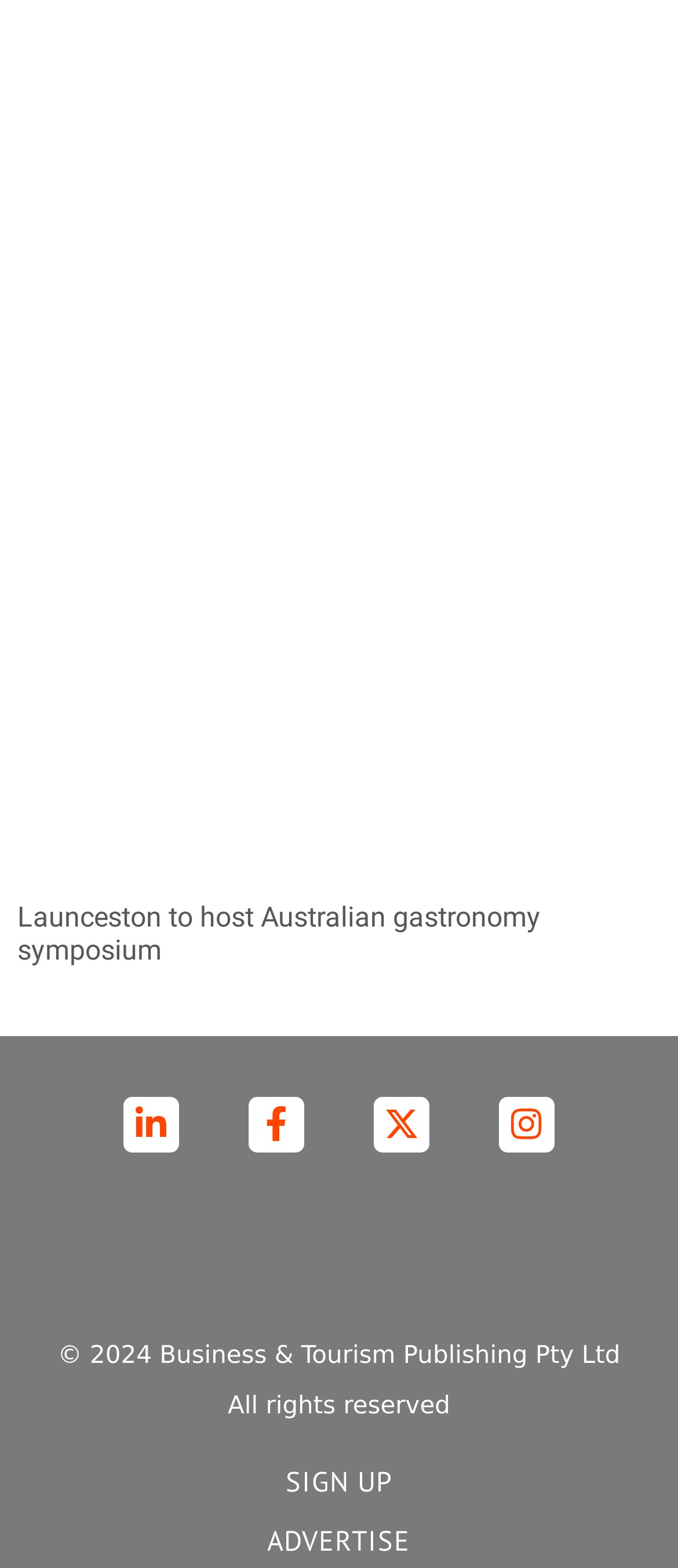Analyze the image and provide a detailed answer to the question: What is the topic of the main article?

The main article is about Launceston hosting an Australian gastronomy symposium, which is evident from the link and heading elements with the same text.